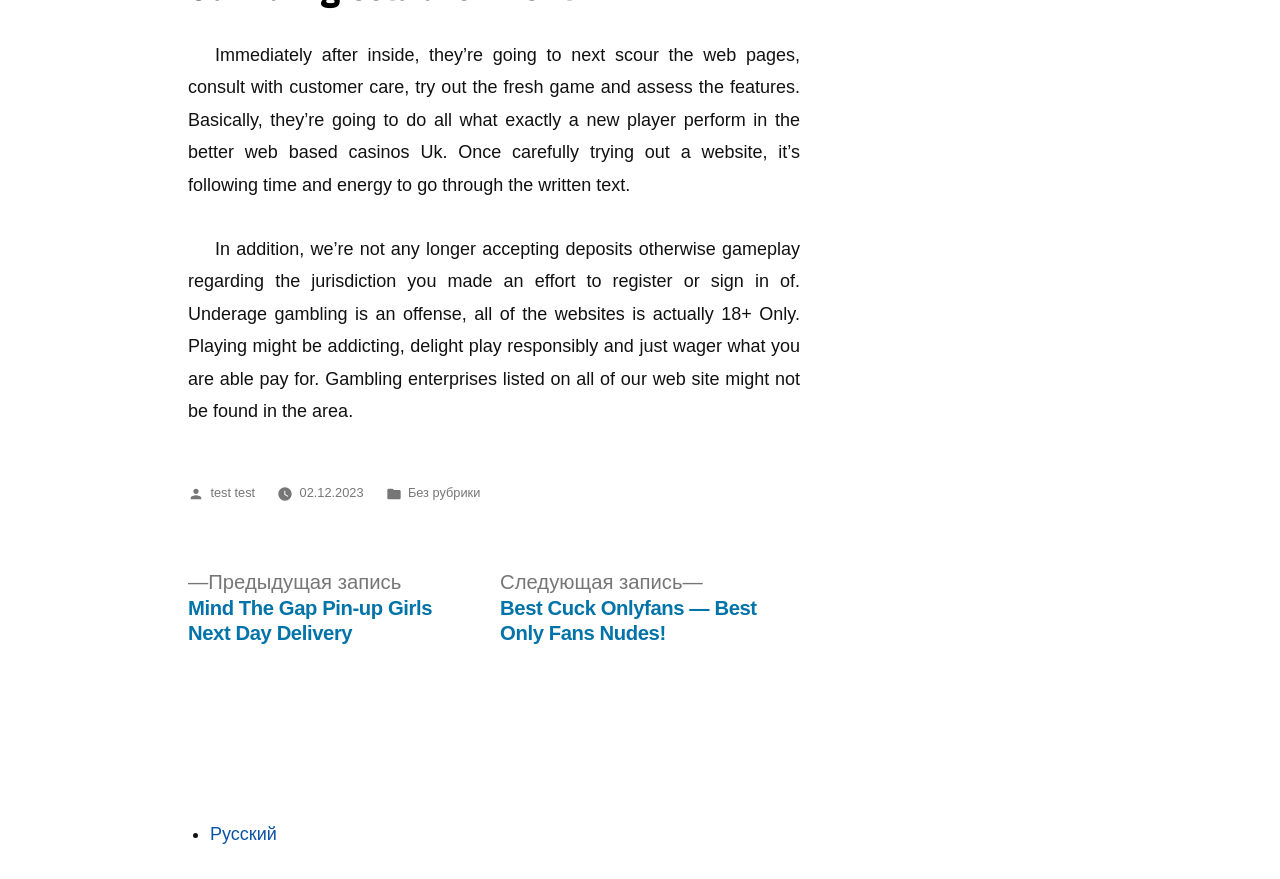What is the title of the previous post?
Give a detailed explanation using the information visible in the image.

The title of the previous post is mentioned in the link element 'Предыдущая запись: Mind The Gap Pin-up Girls Next Day Delivery' which is a child of the navigation element 'Записи'.